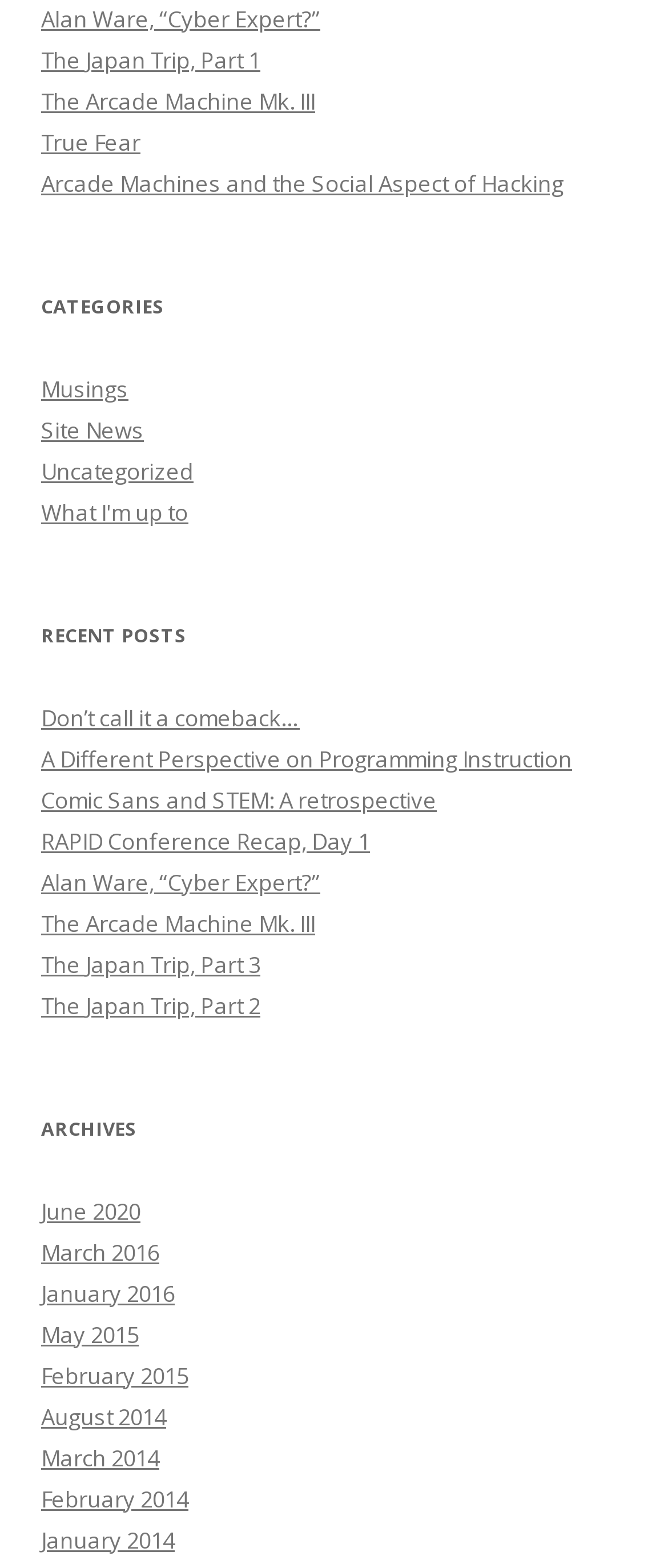Consider the image and give a detailed and elaborate answer to the question: 
What is the title of the first post?

I looked at the links at the top of the page and found the first link, which is 'Alan Ware, “Cyber Expert?”'. This is likely the first post.